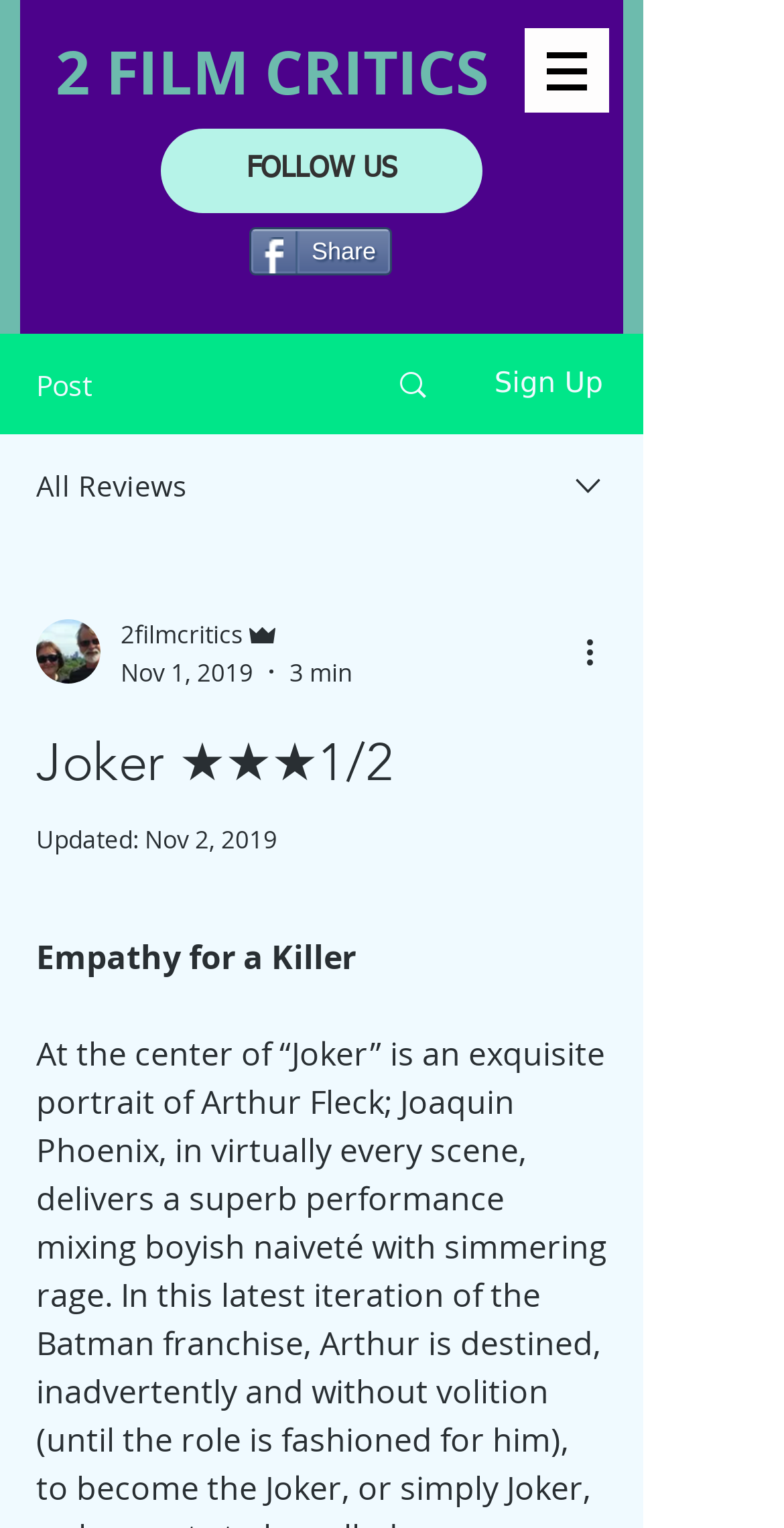What is the rating of the Joker movie?
Based on the visual details in the image, please answer the question thoroughly.

I found the answer by looking at the root element 'Joker ★★★1/2' which contains the rating of the movie.